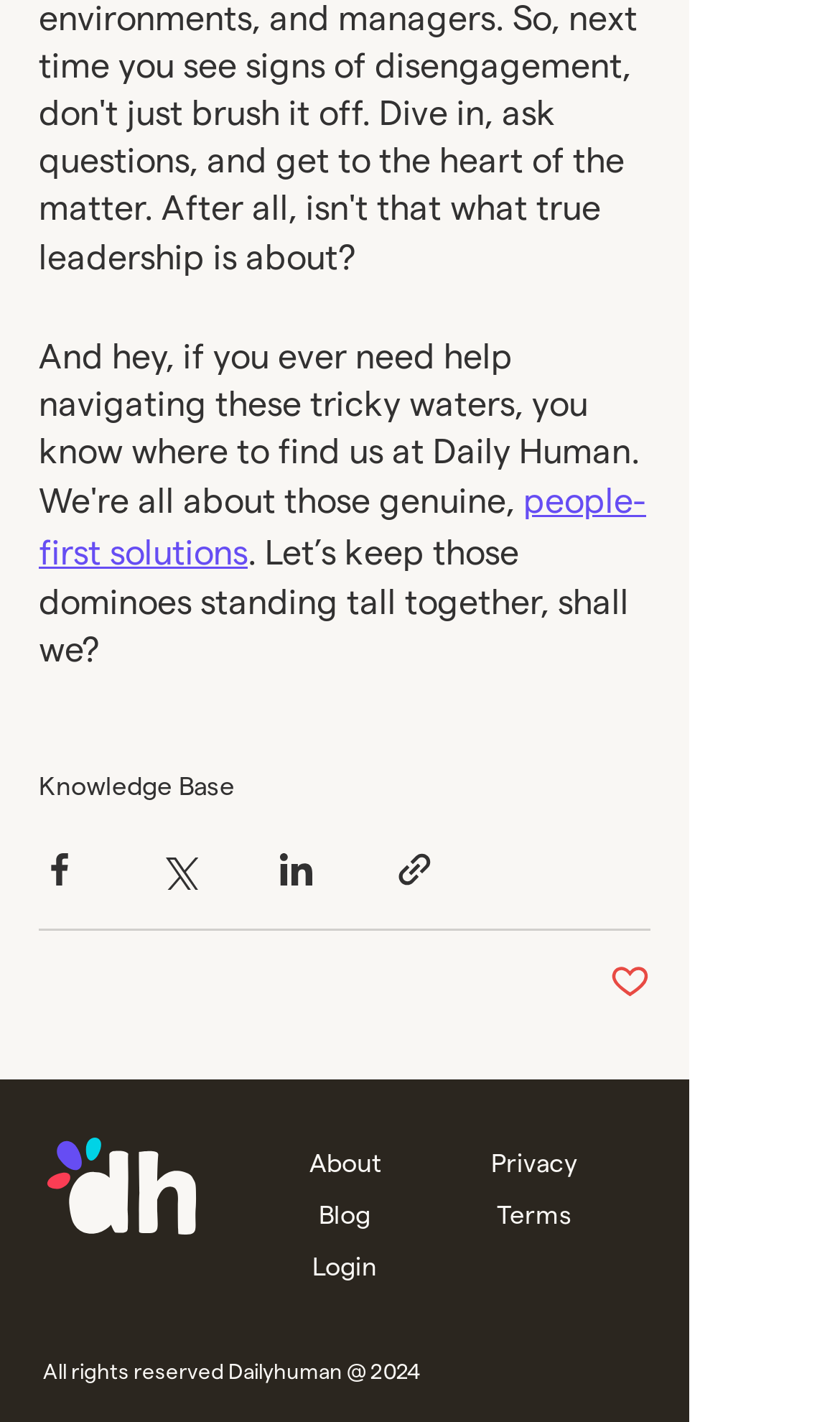Specify the bounding box coordinates of the region I need to click to perform the following instruction: "Go to 'About' page". The coordinates must be four float numbers in the range of 0 to 1, i.e., [left, top, right, bottom].

[0.368, 0.807, 0.453, 0.827]